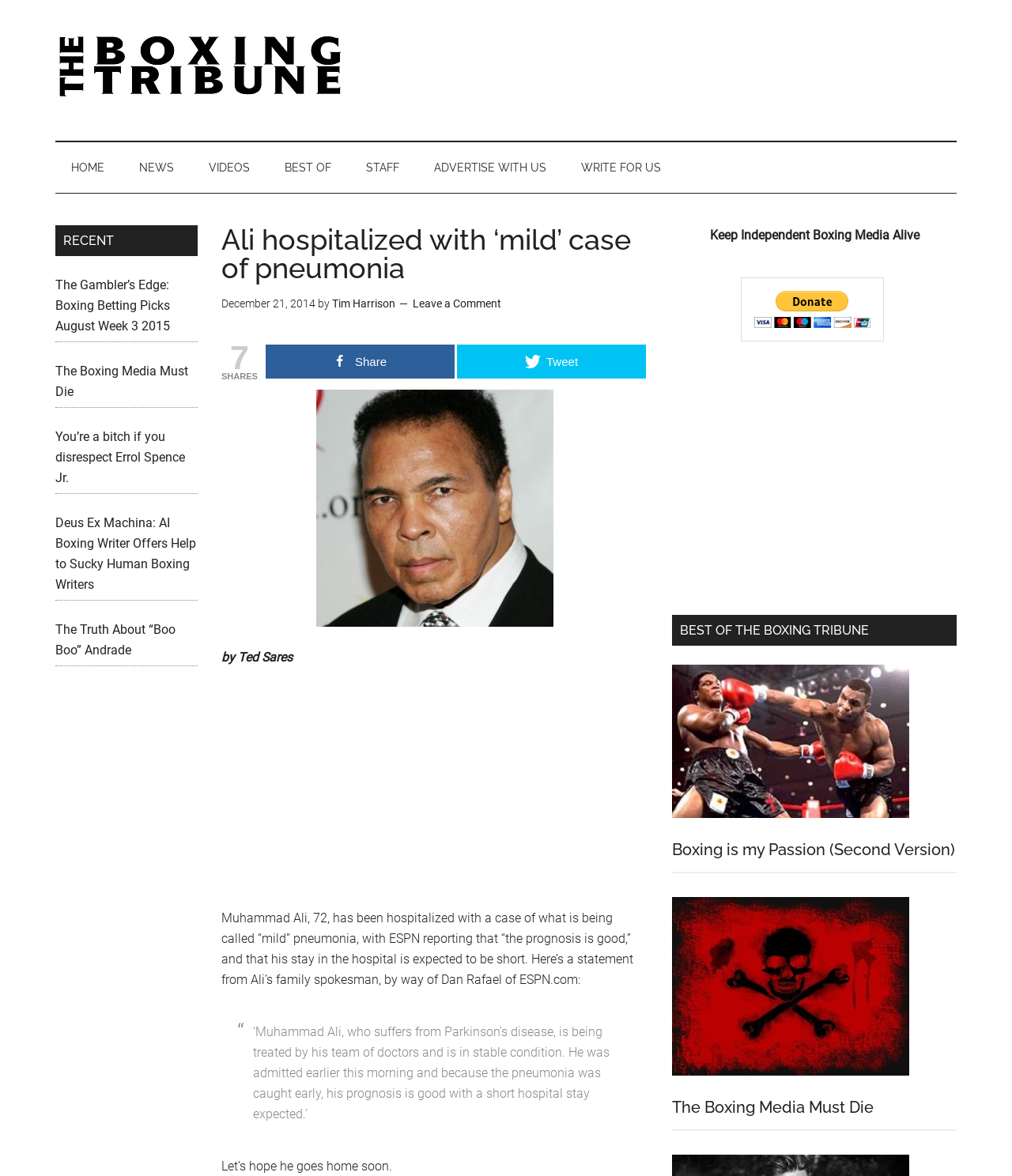What is the condition of Muhammad Ali?
From the details in the image, provide a complete and detailed answer to the question.

According to the statement from Ali's family spokesman, Muhammad Ali is in stable condition and his prognosis is good.